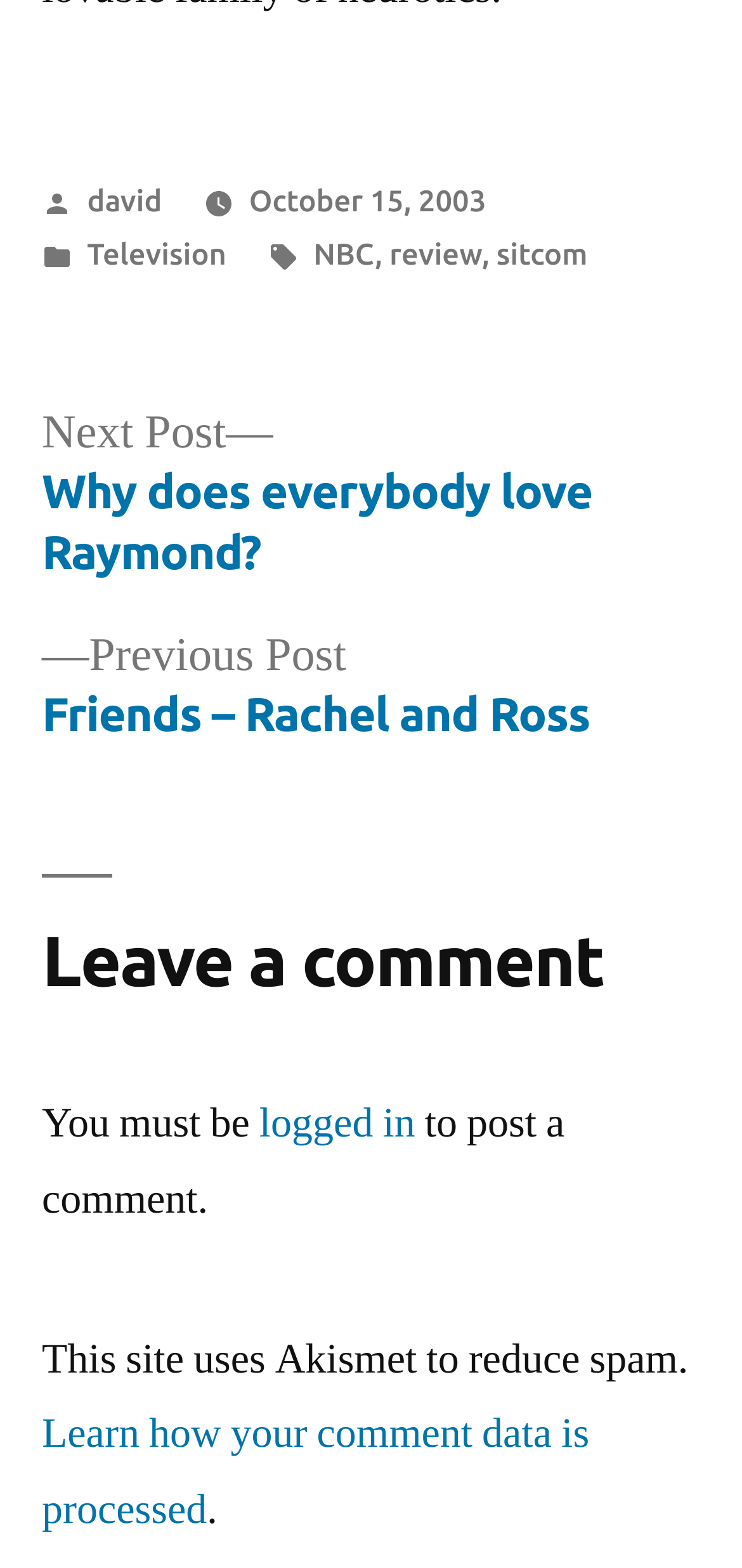Extract the bounding box coordinates of the UI element described by: "review". The coordinates should include four float numbers ranging from 0 to 1, e.g., [left, top, right, bottom].

[0.525, 0.151, 0.649, 0.172]